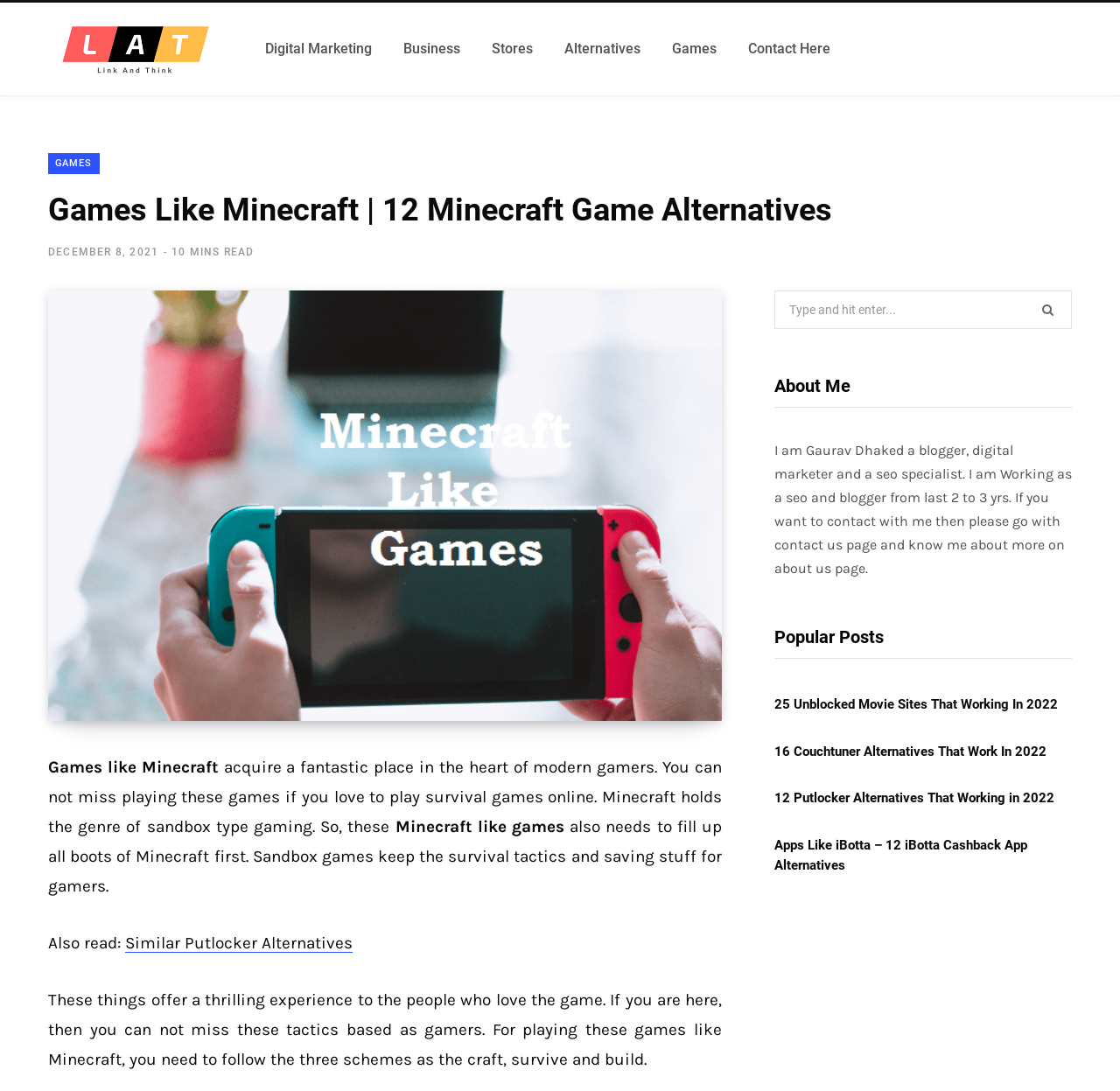Answer the following inquiry with a single word or phrase:
What type of games are discussed on this webpage?

Sandbox games